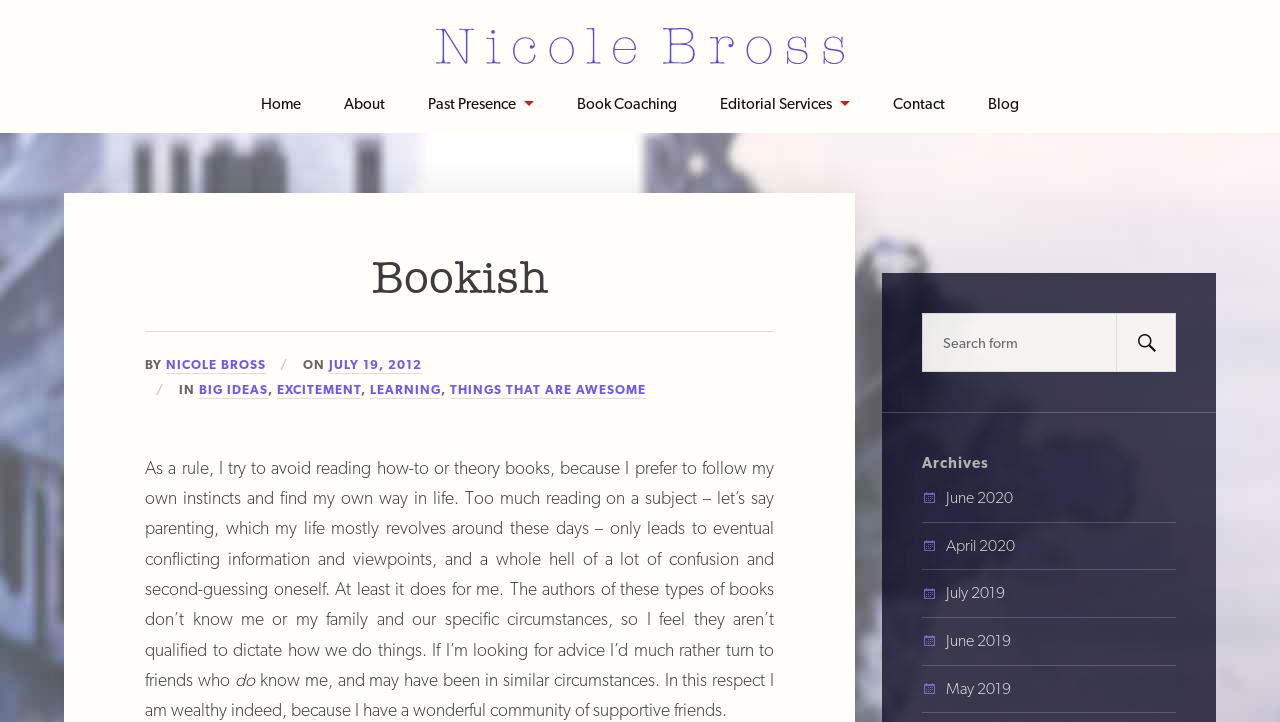Articulate a complete and detailed caption of the webpage elements.

The webpage is a personal blog or website of an author and editor named Nicole Bross. At the top left, there is a logo or image of Nicole Bross, accompanied by a link to her name. Below this, there is a navigation menu with links to various sections of the website, including Home, About, Past Presence, Book Coaching, Editorial Services, Contact, and Blog.

The main content of the webpage is a blog post or article, which is divided into two paragraphs. The first paragraph discusses the author's preference for not reading how-to or theory books, as they can lead to conflicting information and confusion. The second paragraph explains that the author would rather seek advice from friends who know her and her family's specific circumstances.

To the right of the main content, there is a search form with a search button. Below this, there is a section titled "Archives" with links to various months, including June 2020, April 2020, July 2019, June 2019, and May 2019.

At the top center of the webpage, there is a heading that reads "Bookish" with a link to the same title. Below this, there is a byline that reads "BY NICOLE BROSS" followed by a date "JULY 19, 2012". There are also links to various topics or categories, including "BIG IDEAS", "EXCITEMENT", "LEARNING", and "THINGS THAT ARE AWESOME".